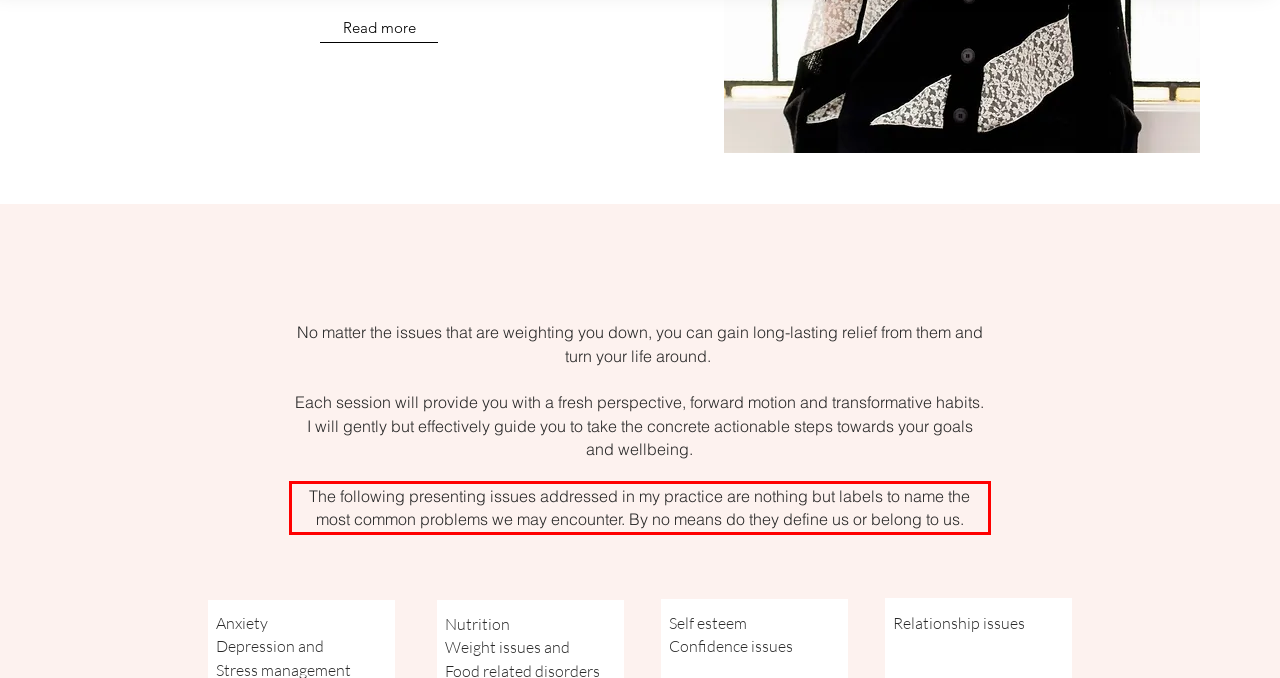Examine the screenshot of the webpage, locate the red bounding box, and generate the text contained within it.

The following presenting issues addressed in my practice are nothing but labels to name the most common problems we may encounter. By no means do they define us or belong to us.